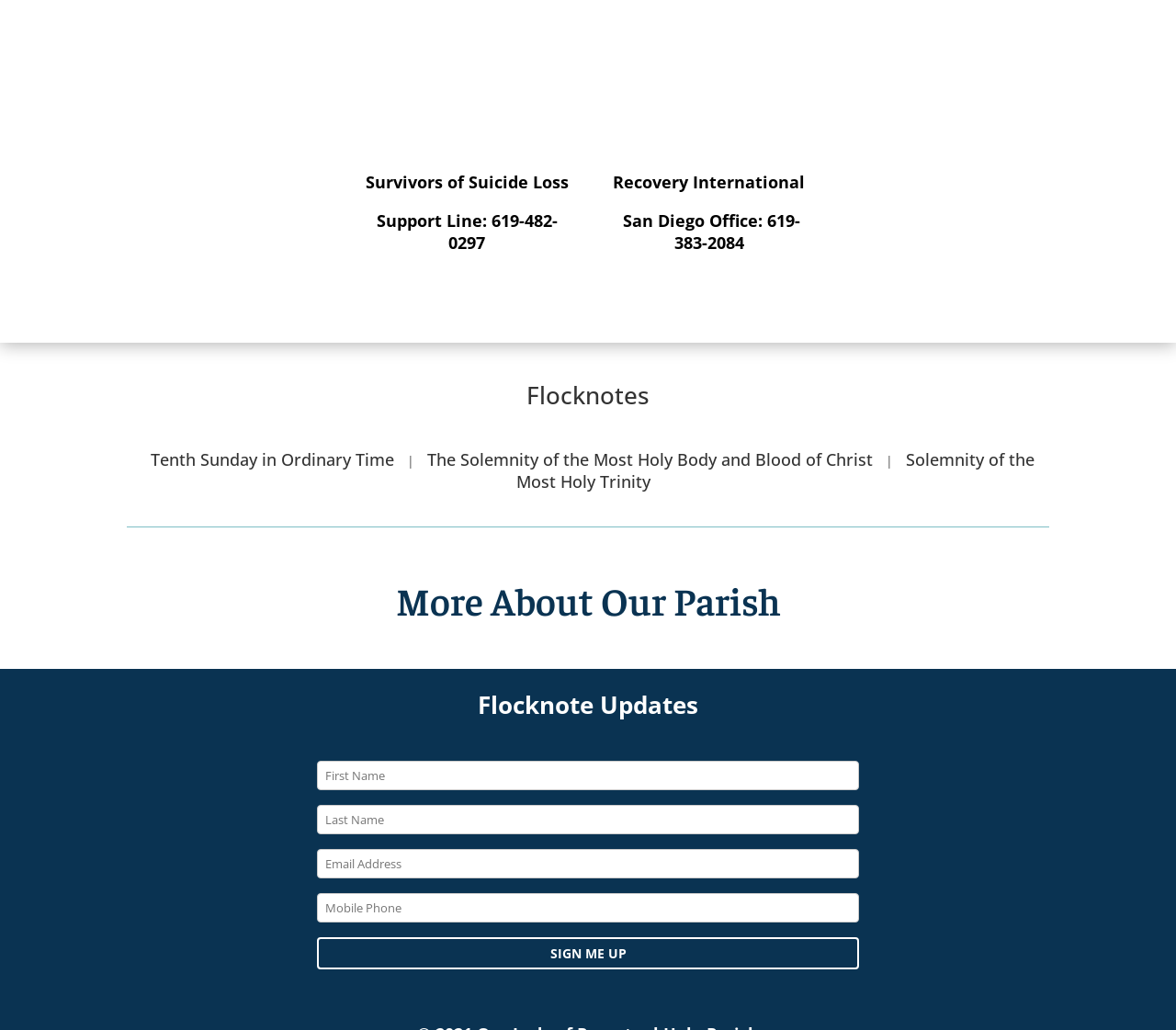Using the given element description, provide the bounding box coordinates (top-left x, top-left y, bottom-right x, bottom-right y) for the corresponding UI element in the screenshot: Sign Me Up

[0.27, 0.91, 0.73, 0.941]